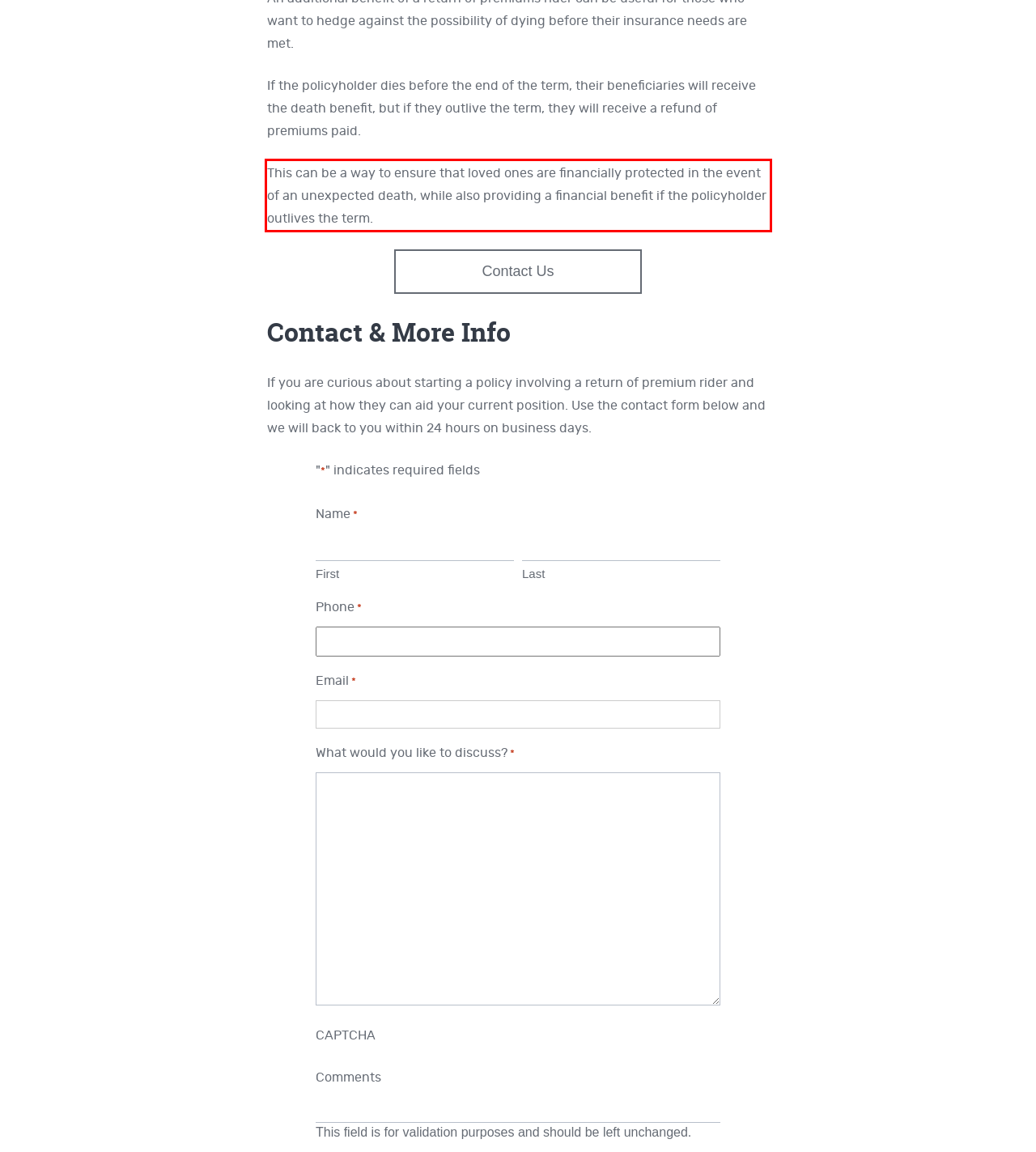Examine the webpage screenshot, find the red bounding box, and extract the text content within this marked area.

This can be a way to ensure that loved ones are financially protected in the event of an unexpected death, while also providing a financial benefit if the policyholder outlives the term.